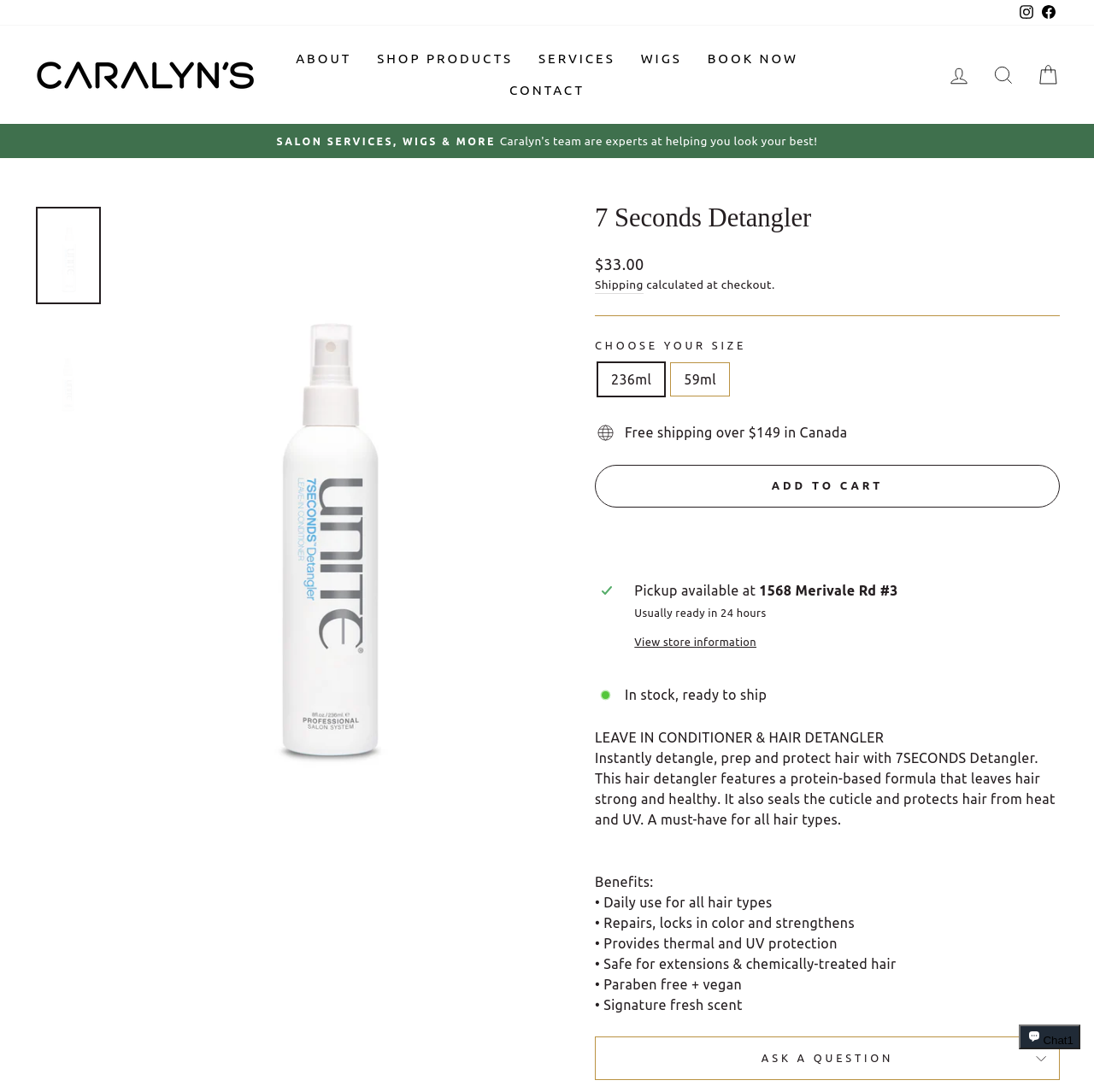Please answer the following question using a single word or phrase: 
What is the benefit of using this product?

Repairs, locks in color and strengthens